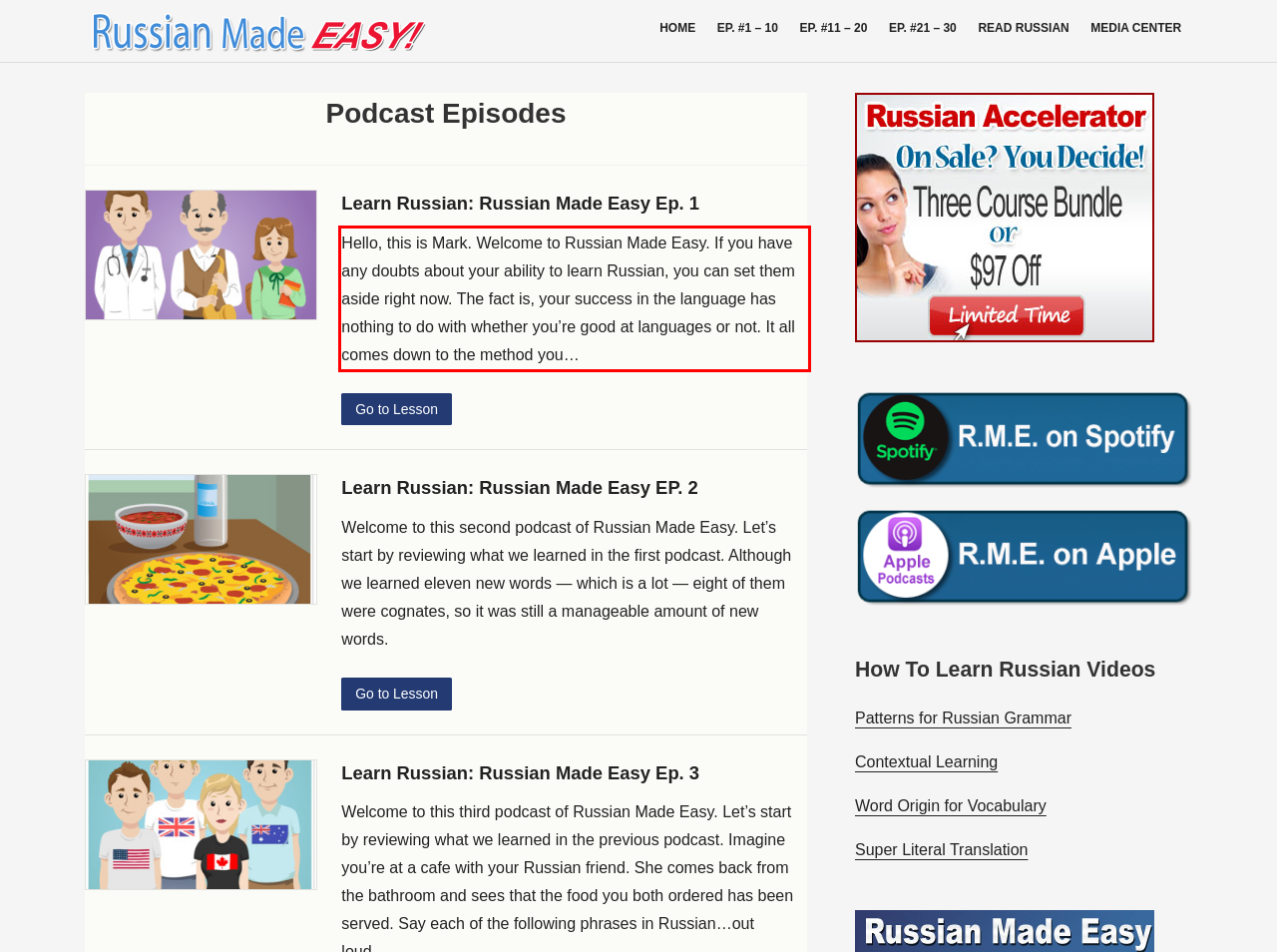Within the provided webpage screenshot, find the red rectangle bounding box and perform OCR to obtain the text content.

Hello, this is Mark. Welcome to Russian Made Easy. If you have any doubts about your ability to learn Russian, you can set them aside right now. The fact is, your success in the language has nothing to do with whether you’re good at languages or not. It all comes down to the method you…